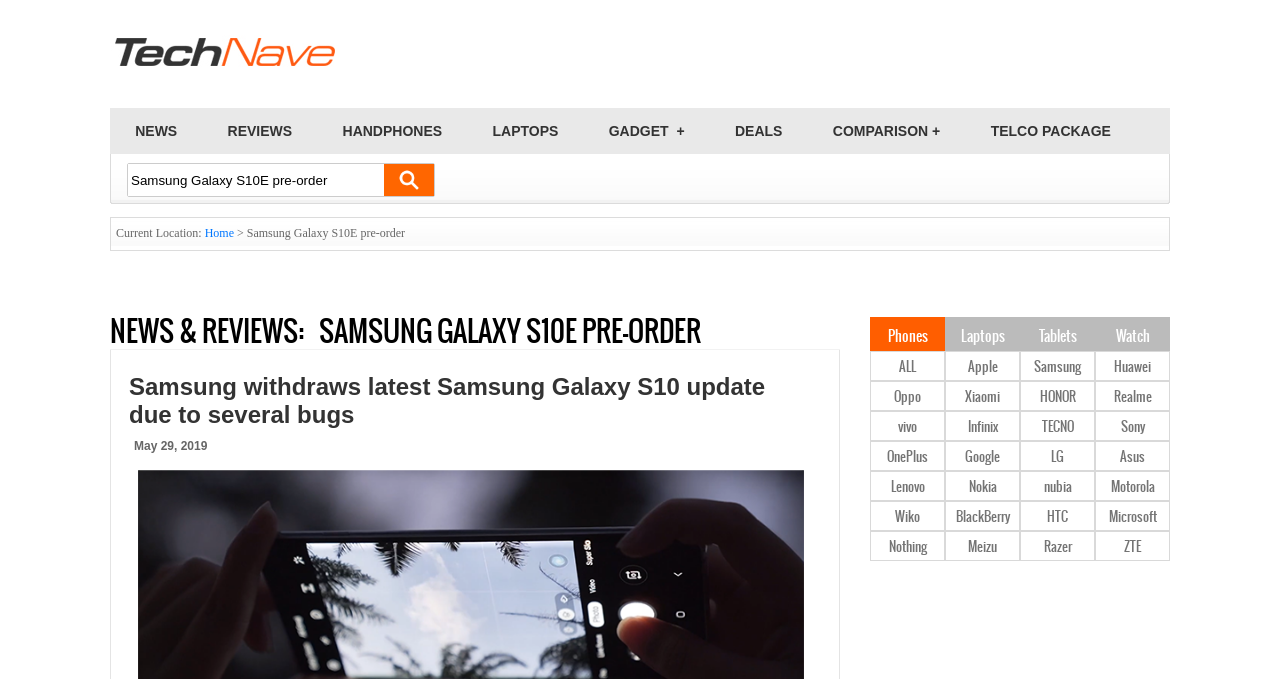What is the website's name?
Look at the image and provide a short answer using one word or a phrase.

TechNave